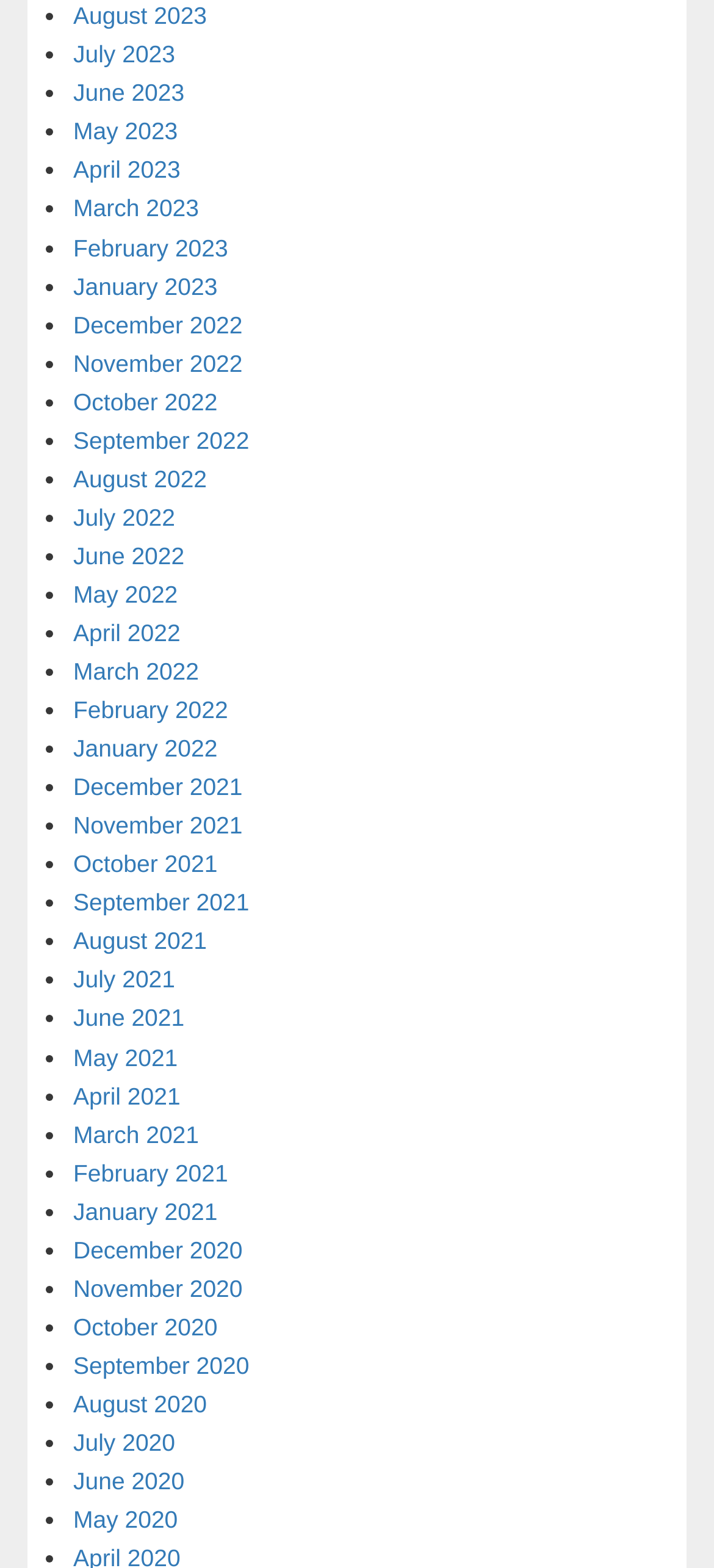Please determine the bounding box coordinates of the element's region to click in order to carry out the following instruction: "View August 2023". The coordinates should be four float numbers between 0 and 1, i.e., [left, top, right, bottom].

[0.103, 0.001, 0.29, 0.019]